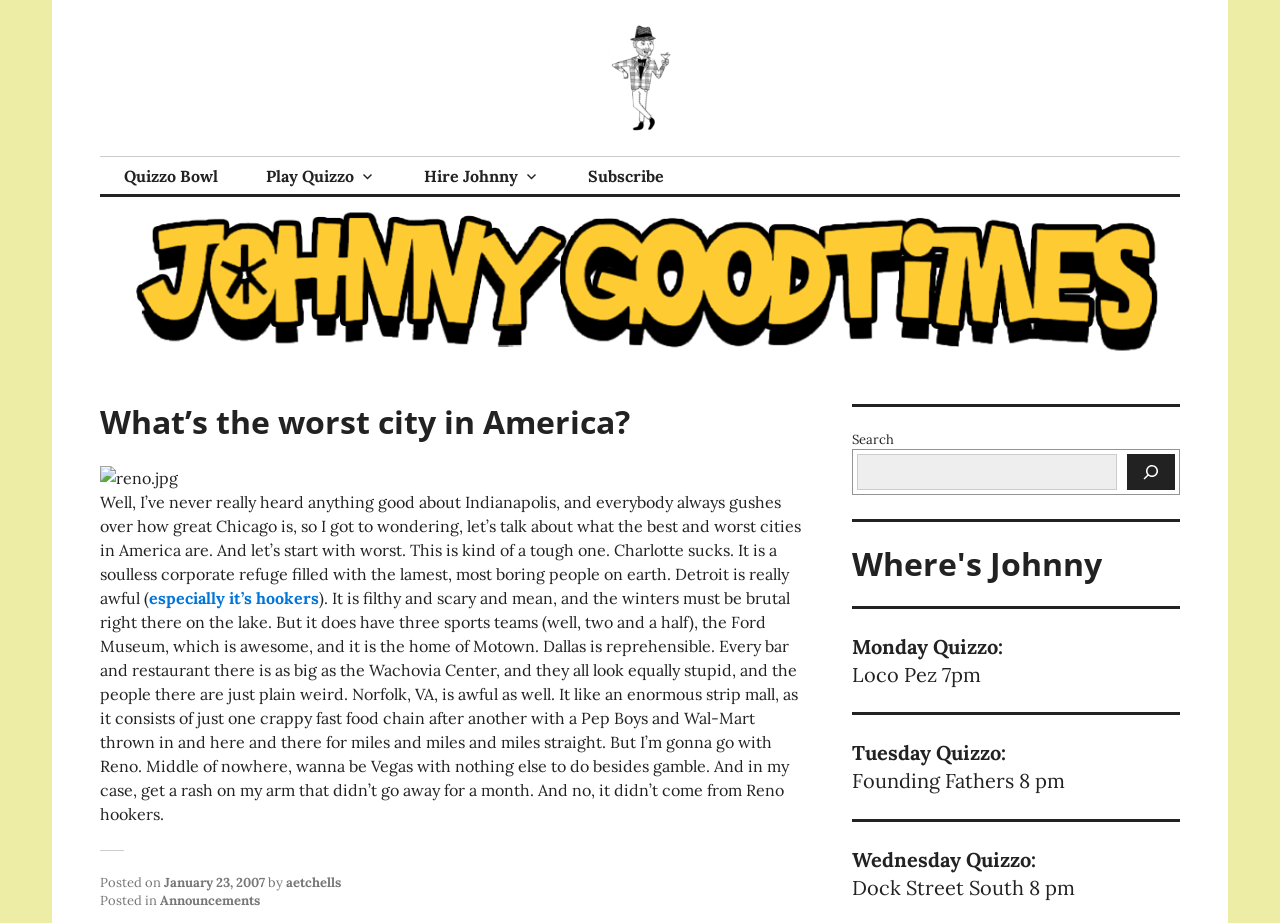Using the webpage screenshot, locate the HTML element that fits the following description and provide its bounding box: "Announcements".

[0.125, 0.966, 0.203, 0.985]